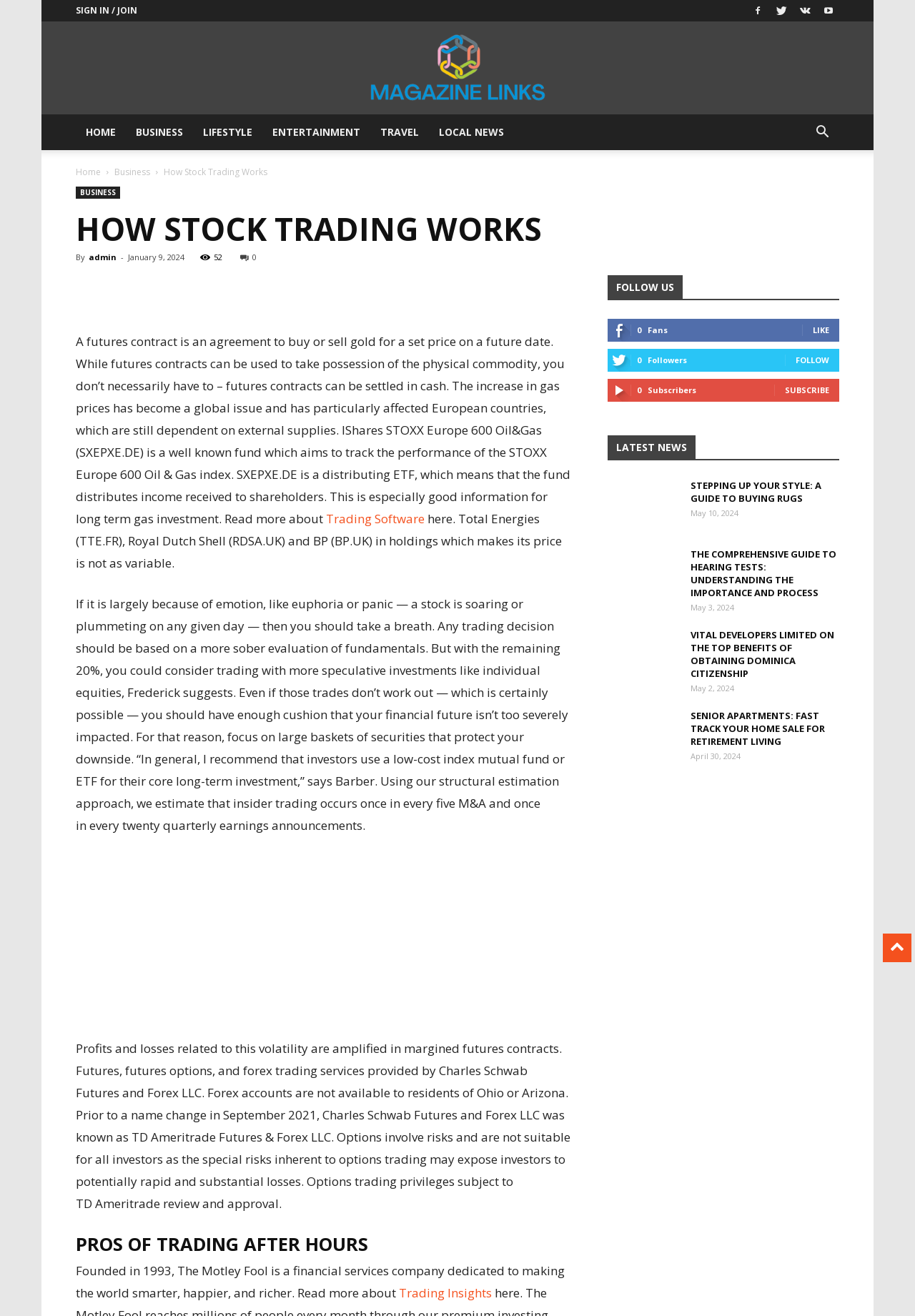Kindly determine the bounding box coordinates for the area that needs to be clicked to execute this instruction: "Read 'Stepping Up Your Style: A Guide to Buying Rugs'".

[0.664, 0.364, 0.742, 0.402]